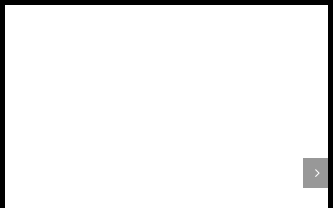What is the significance of Fort St George in Chennai? Please answer the question using a single word or phrase based on the image.

Pivotal role in colonial past